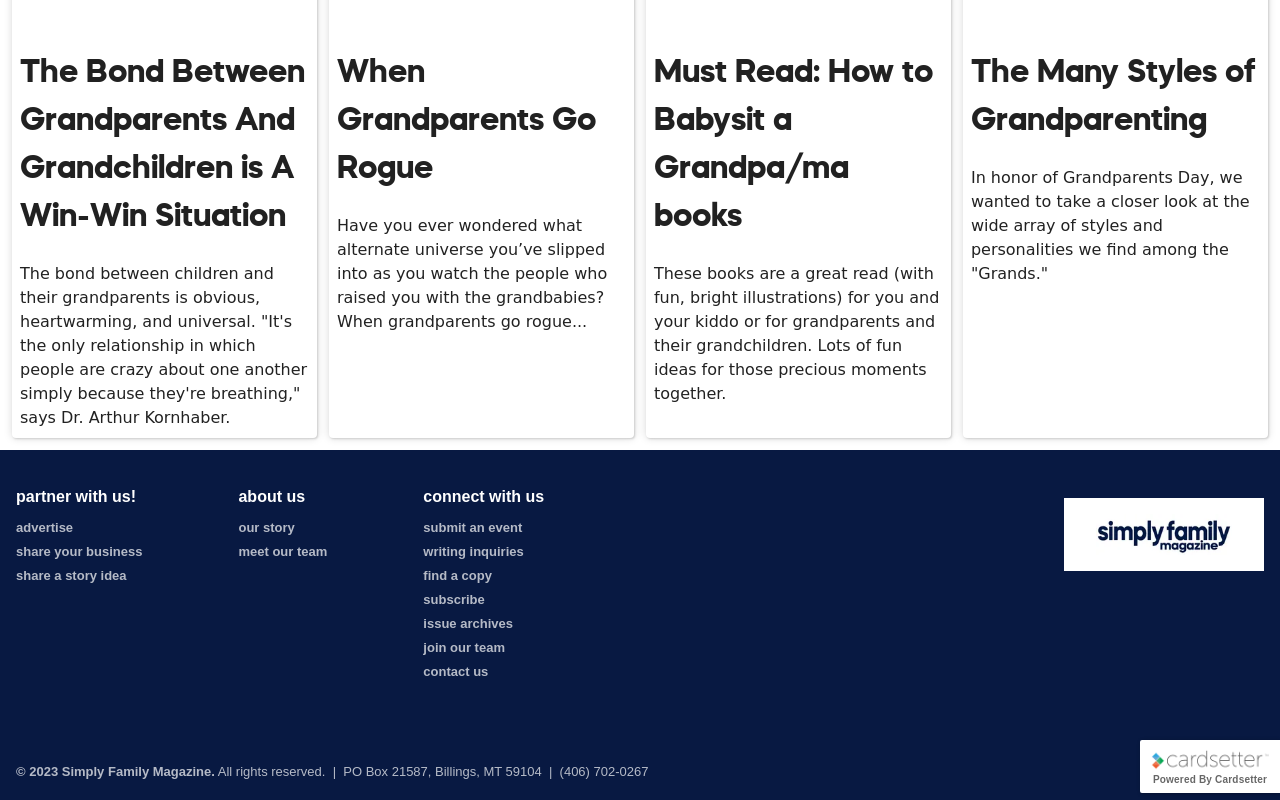Please locate the bounding box coordinates of the element that needs to be clicked to achieve the following instruction: "view issue archives". The coordinates should be four float numbers between 0 and 1, i.e., [left, top, right, bottom].

[0.331, 0.77, 0.401, 0.789]